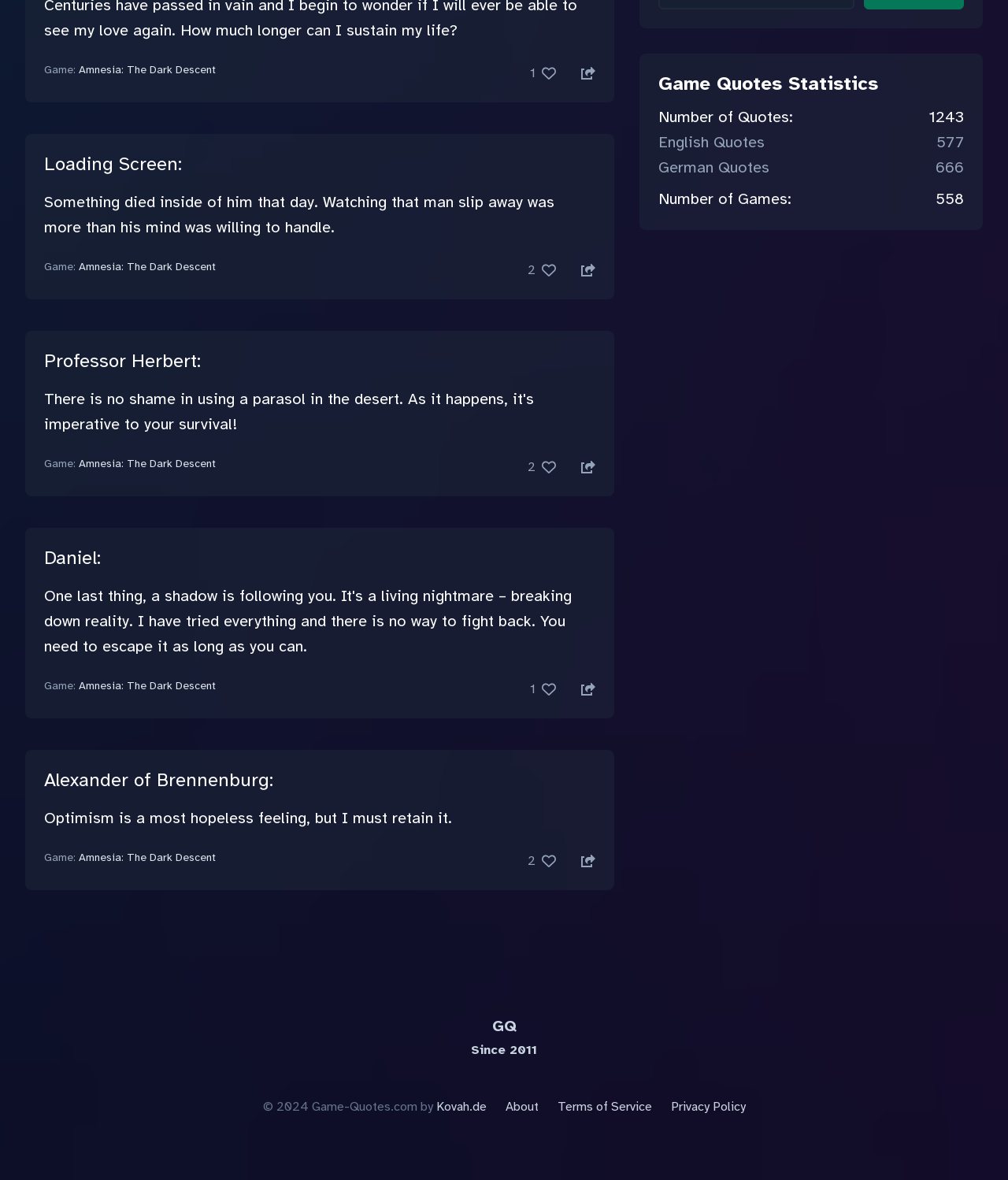Please respond to the question with a concise word or phrase:
What is the name of the website?

Game-Quotes.com